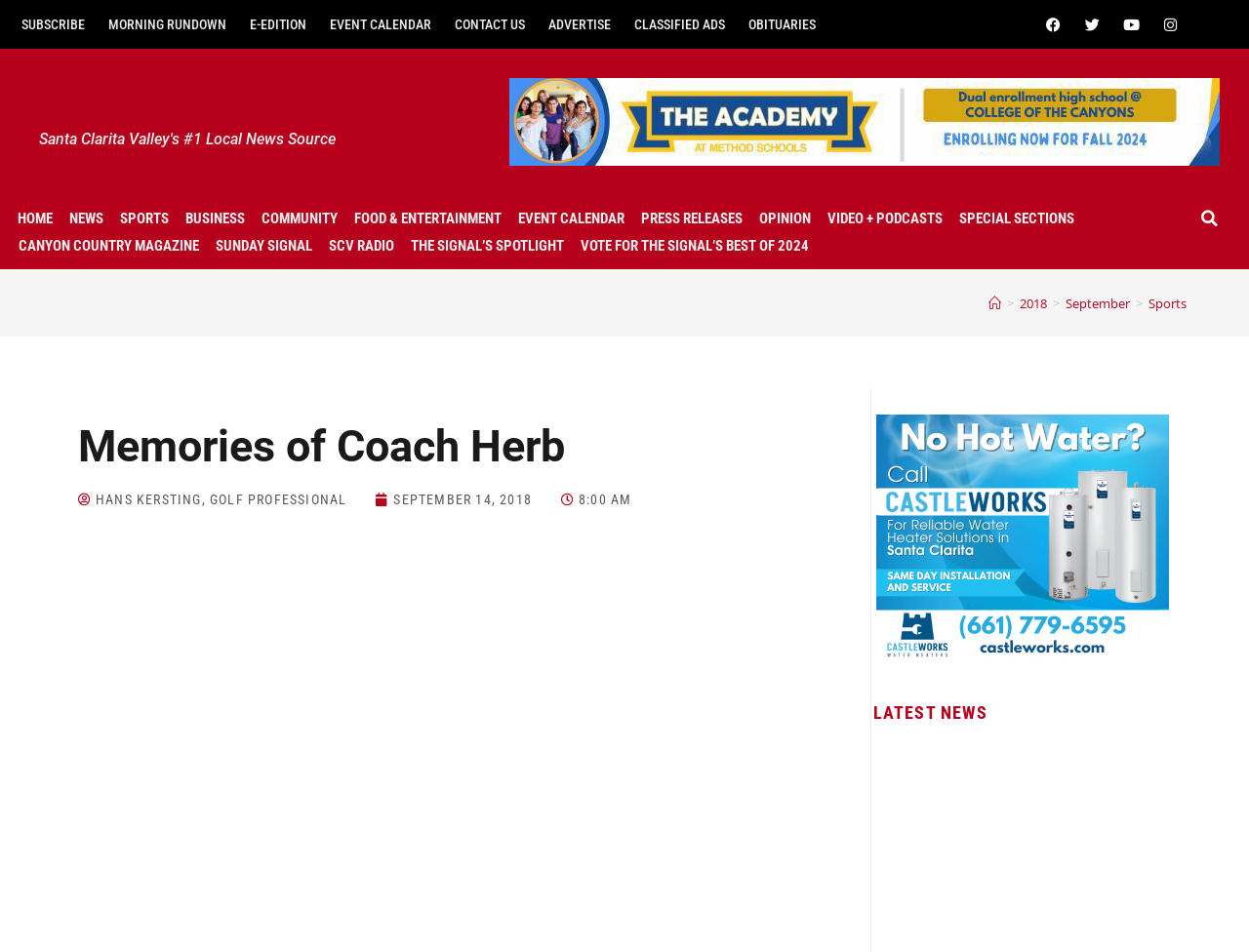Please give a one-word or short phrase response to the following question: 
What is the name of the golf professional mentioned in the article?

HANS KERSTING